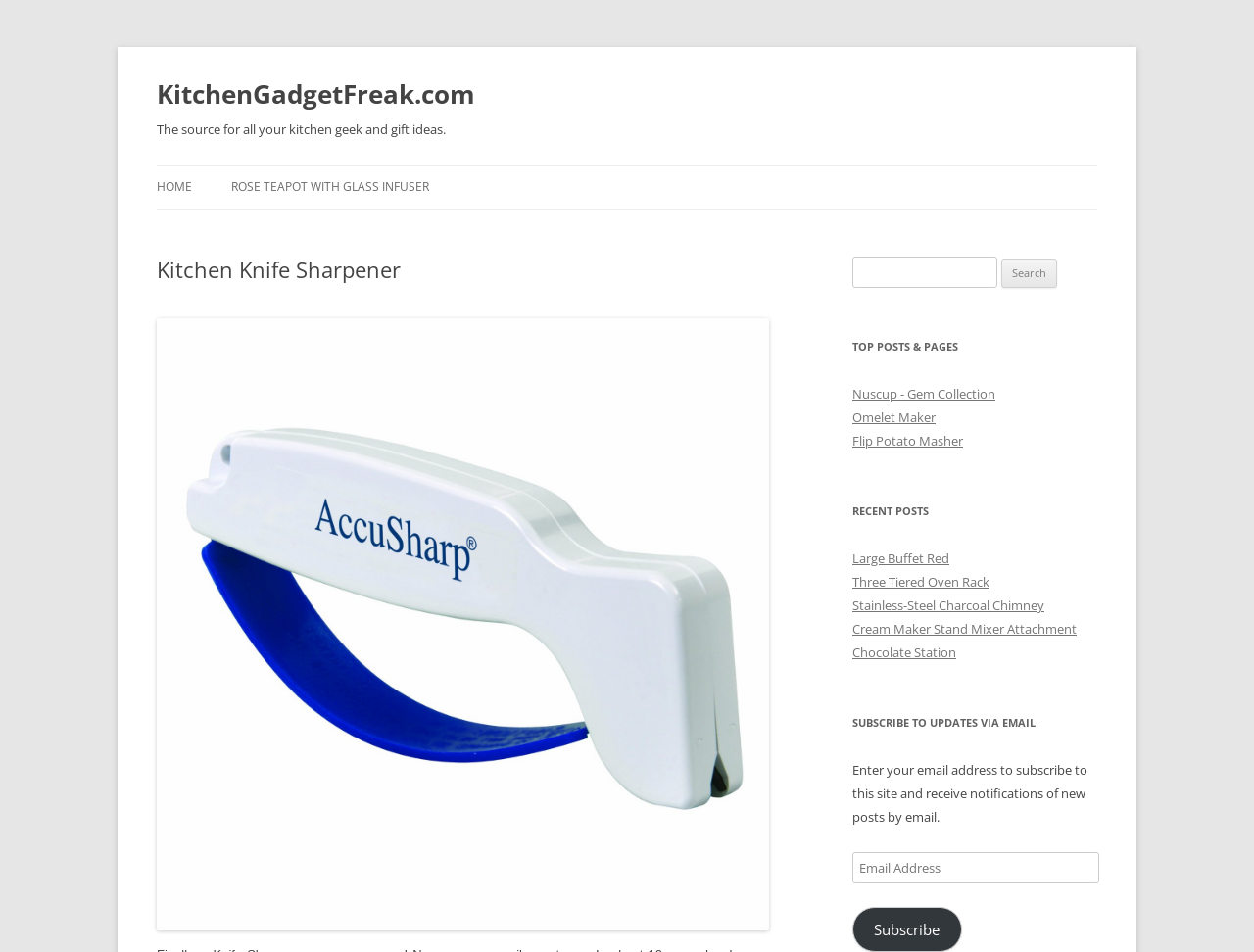Please locate the bounding box coordinates for the element that should be clicked to achieve the following instruction: "Search for a product". Ensure the coordinates are given as four float numbers between 0 and 1, i.e., [left, top, right, bottom].

[0.68, 0.27, 0.875, 0.303]